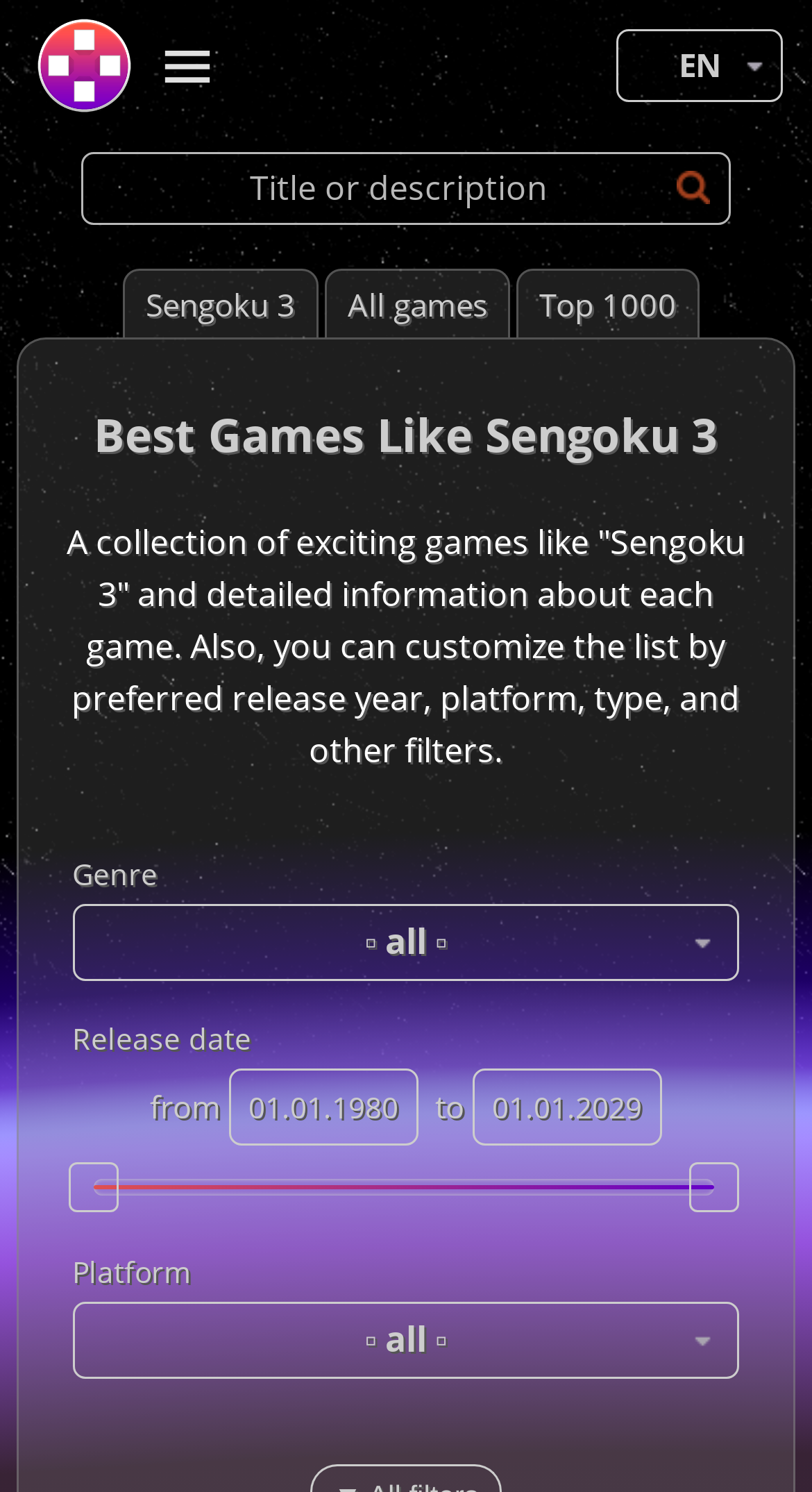Refer to the image and provide an in-depth answer to the question: 
What is the function of the 'Find' button?

The 'Find' button is located next to the textbox labeled 'Title or description', suggesting that it is used to search for games based on the input in the textbox.